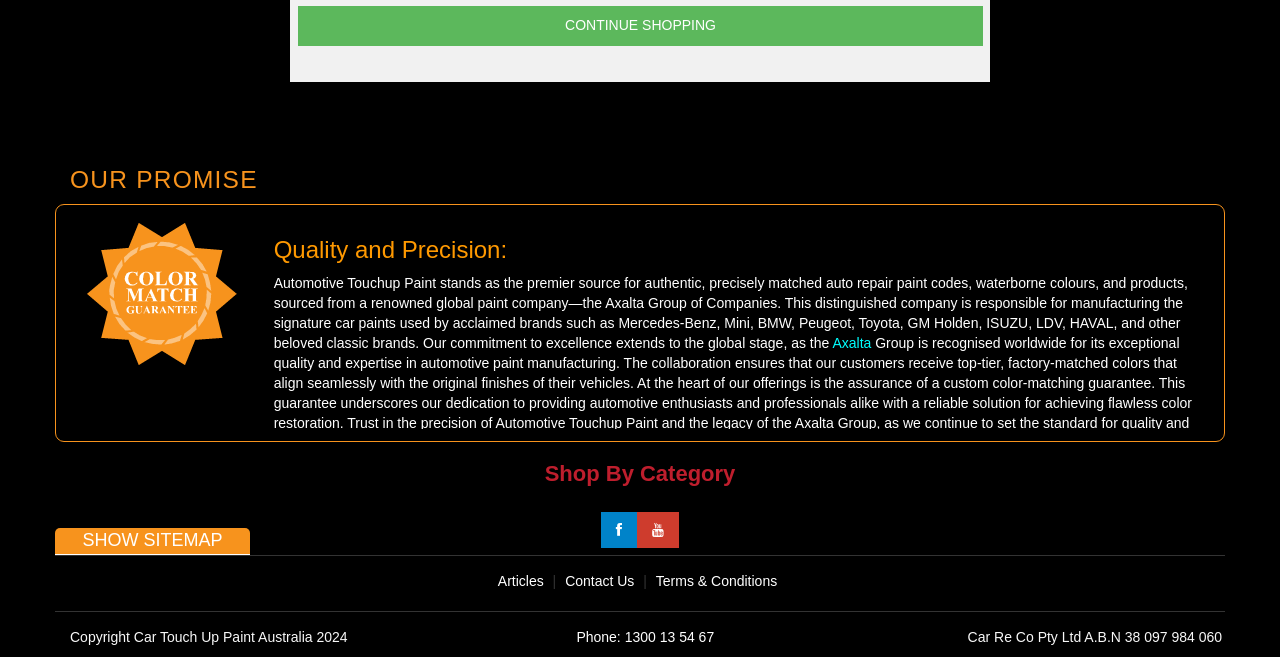What is the company's promise?
Examine the image and give a concise answer in one word or a short phrase.

Color Match Guarantee